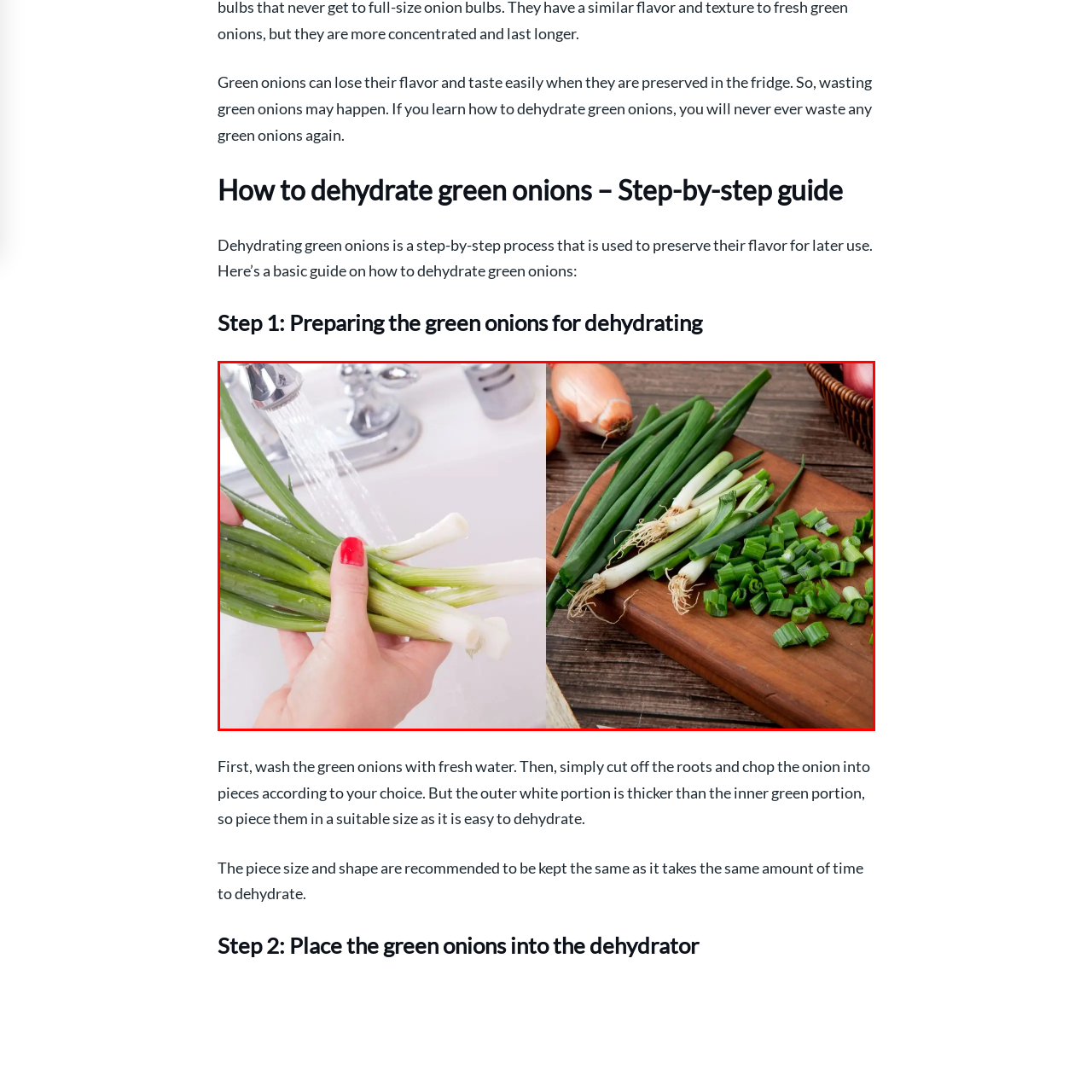Observe the area inside the red box, What is the purpose of washing and cutting the green onions? Respond with a single word or phrase.

For dehydration